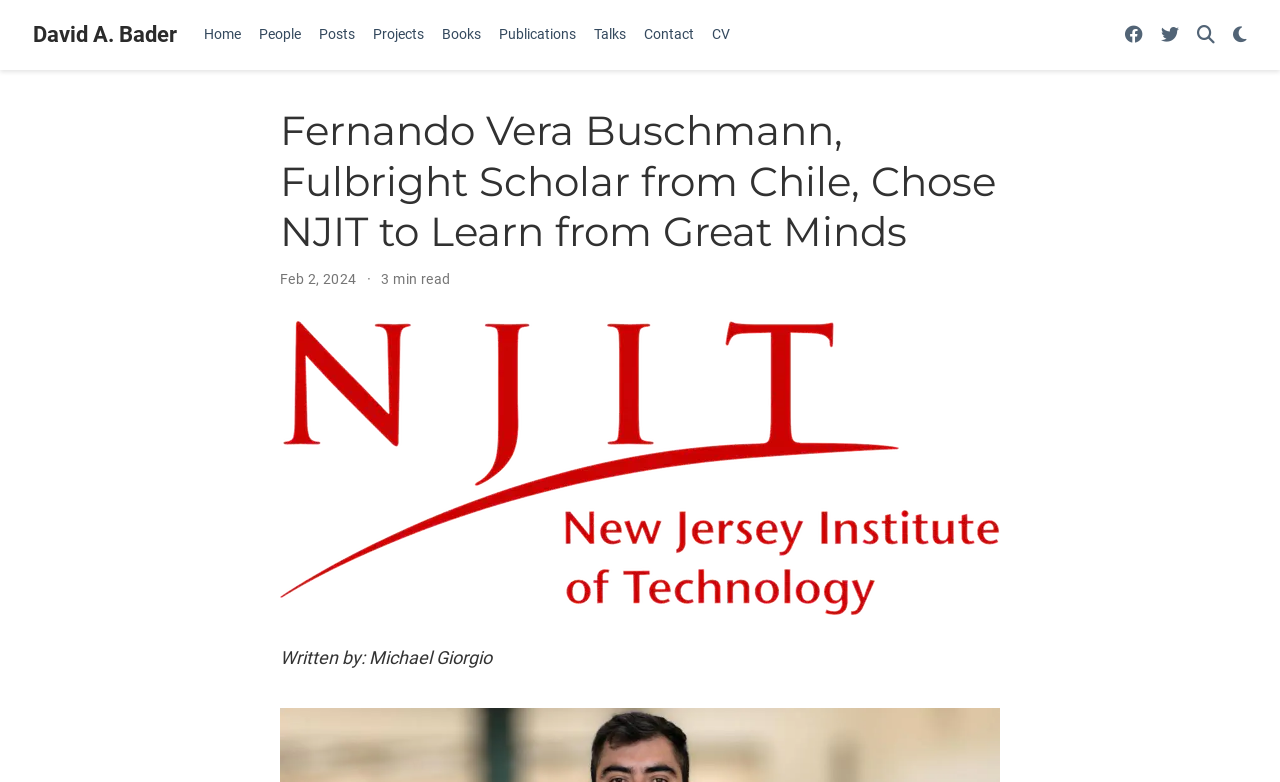What is the author of the article?
Refer to the image and provide a concise answer in one word or phrase.

Michael Giorgio